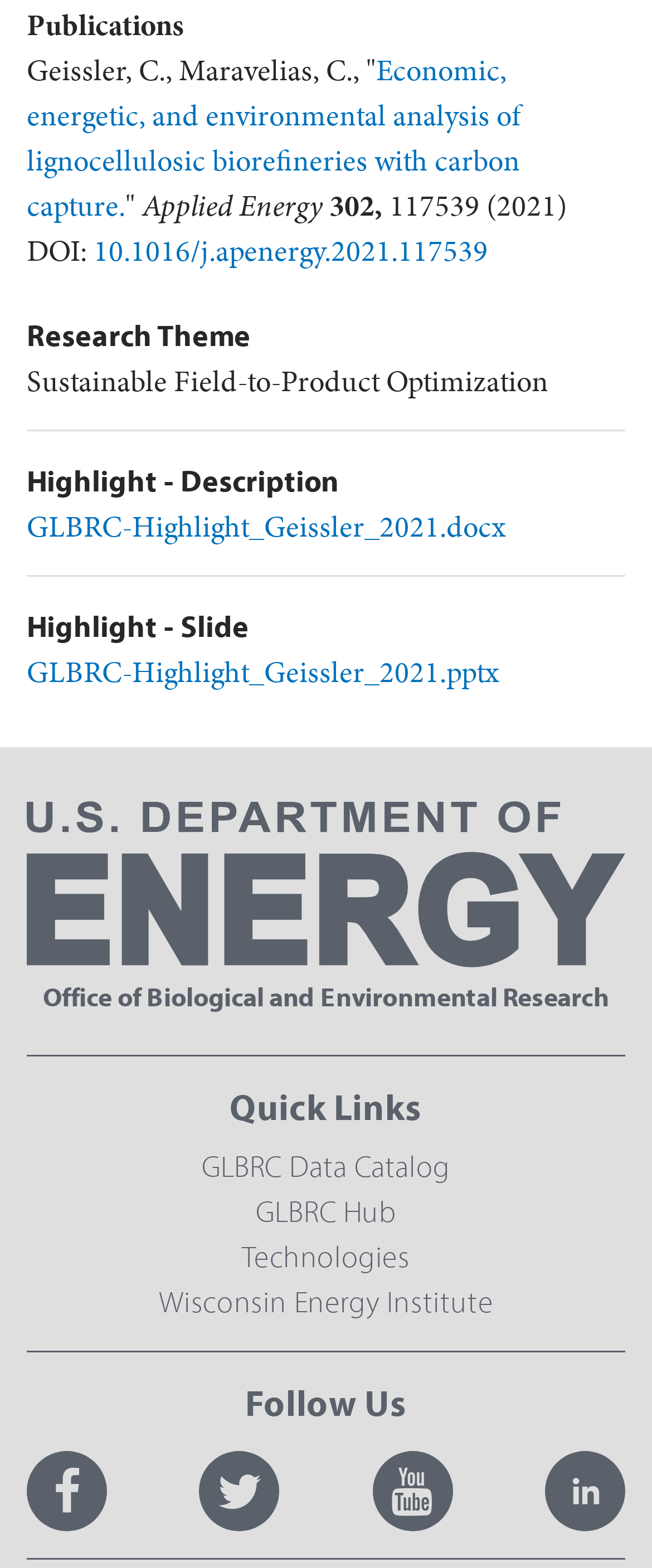Using the element description provided, determine the bounding box coordinates in the format (top-left x, top-left y, bottom-right x, bottom-right y). Ensure that all values are floating point numbers between 0 and 1. Element description: Wisconsin Energy Institute

[0.243, 0.817, 0.757, 0.842]